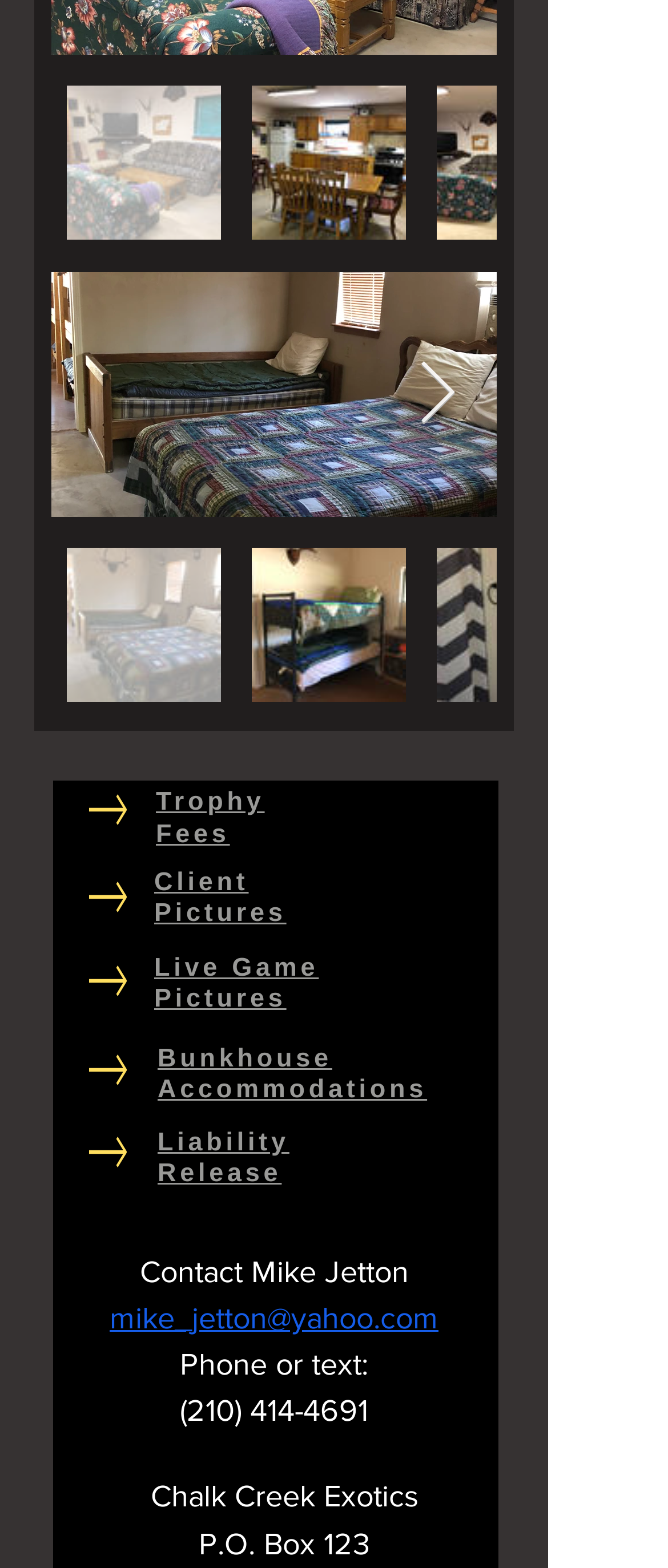Determine the bounding box coordinates of the target area to click to execute the following instruction: "View 'Trophy Fees'."

[0.233, 0.501, 0.396, 0.54]